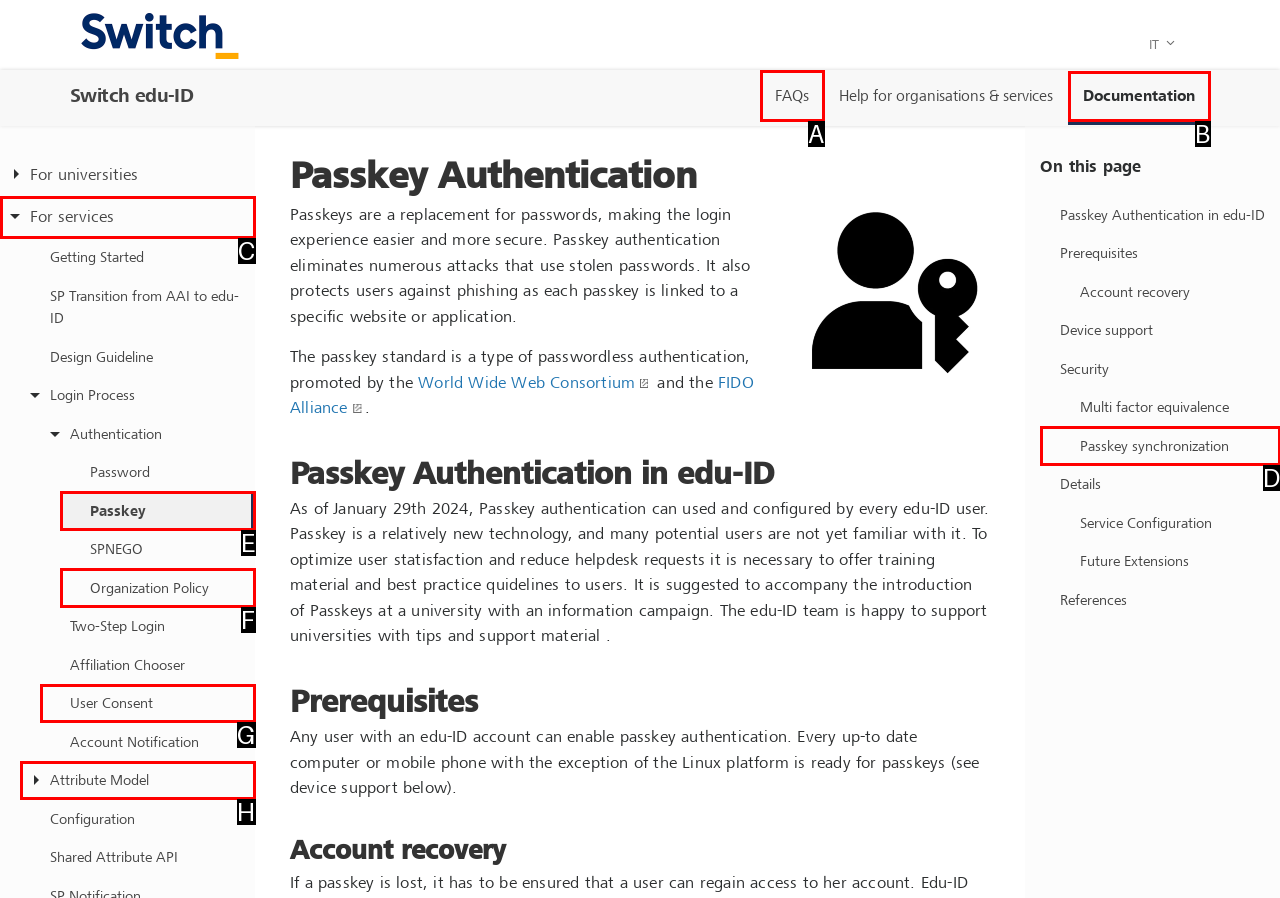Select the appropriate HTML element to click for the following task: Go to FAQs
Answer with the letter of the selected option from the given choices directly.

A